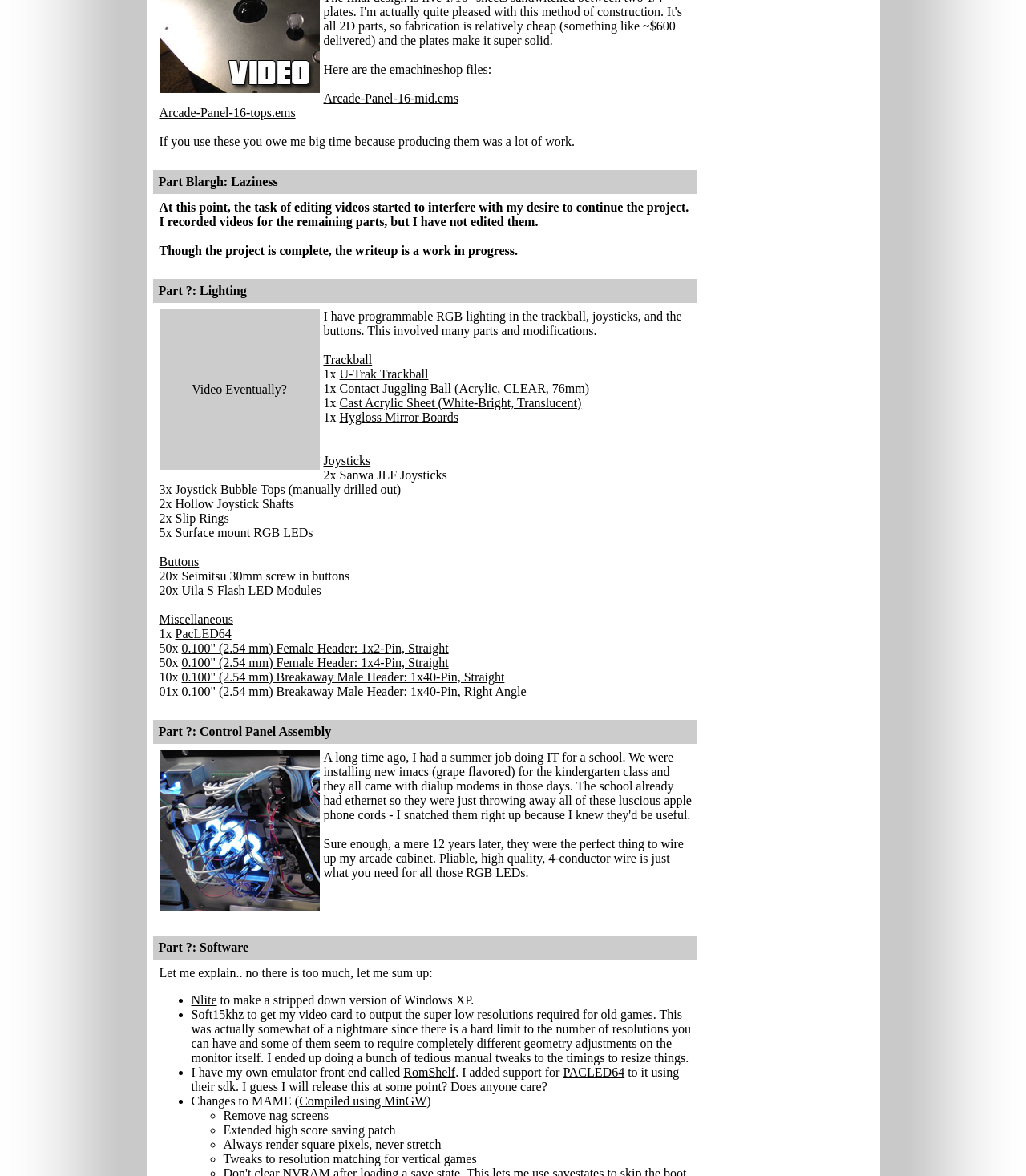What is the purpose of 'Soft15khz'?
Please respond to the question thoroughly and include all relevant details.

The purpose of 'Soft15khz' can be determined by looking at the link element with the text 'Soft15khz' and the surrounding text. It is mentioned that 'Soft15khz' is used to get the video card to output the super low resolutions required for old games.